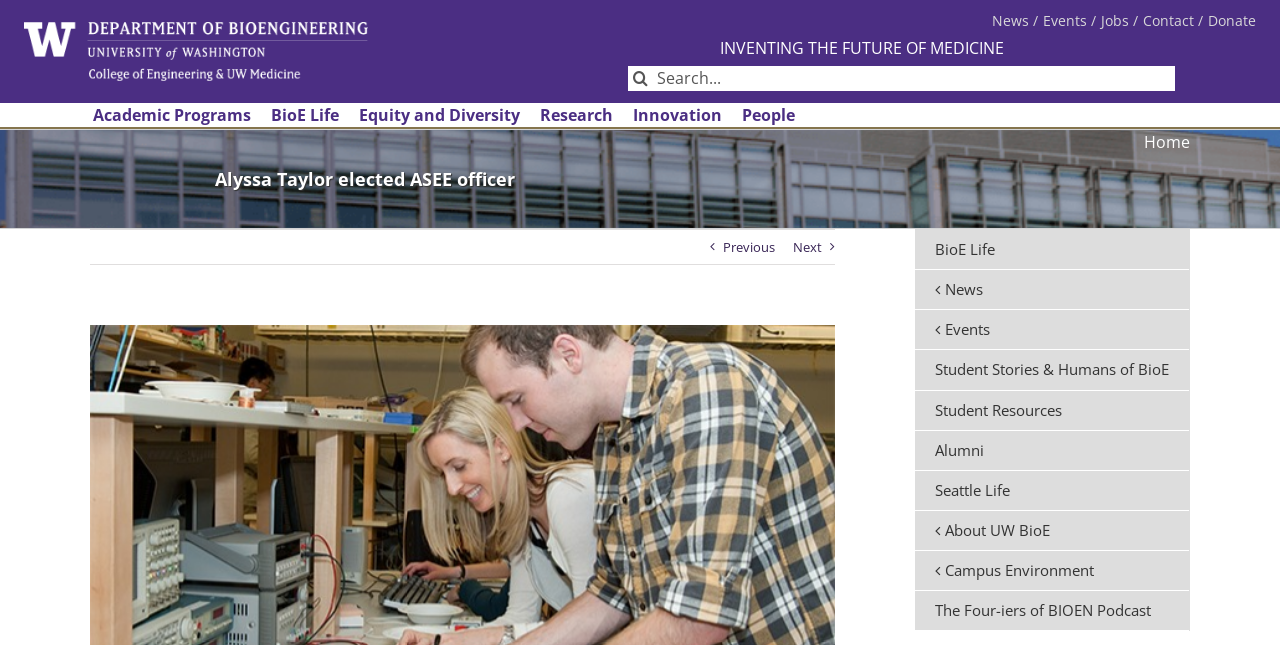How many links are there in the page title bar?
Please provide a single word or phrase based on the screenshot.

2